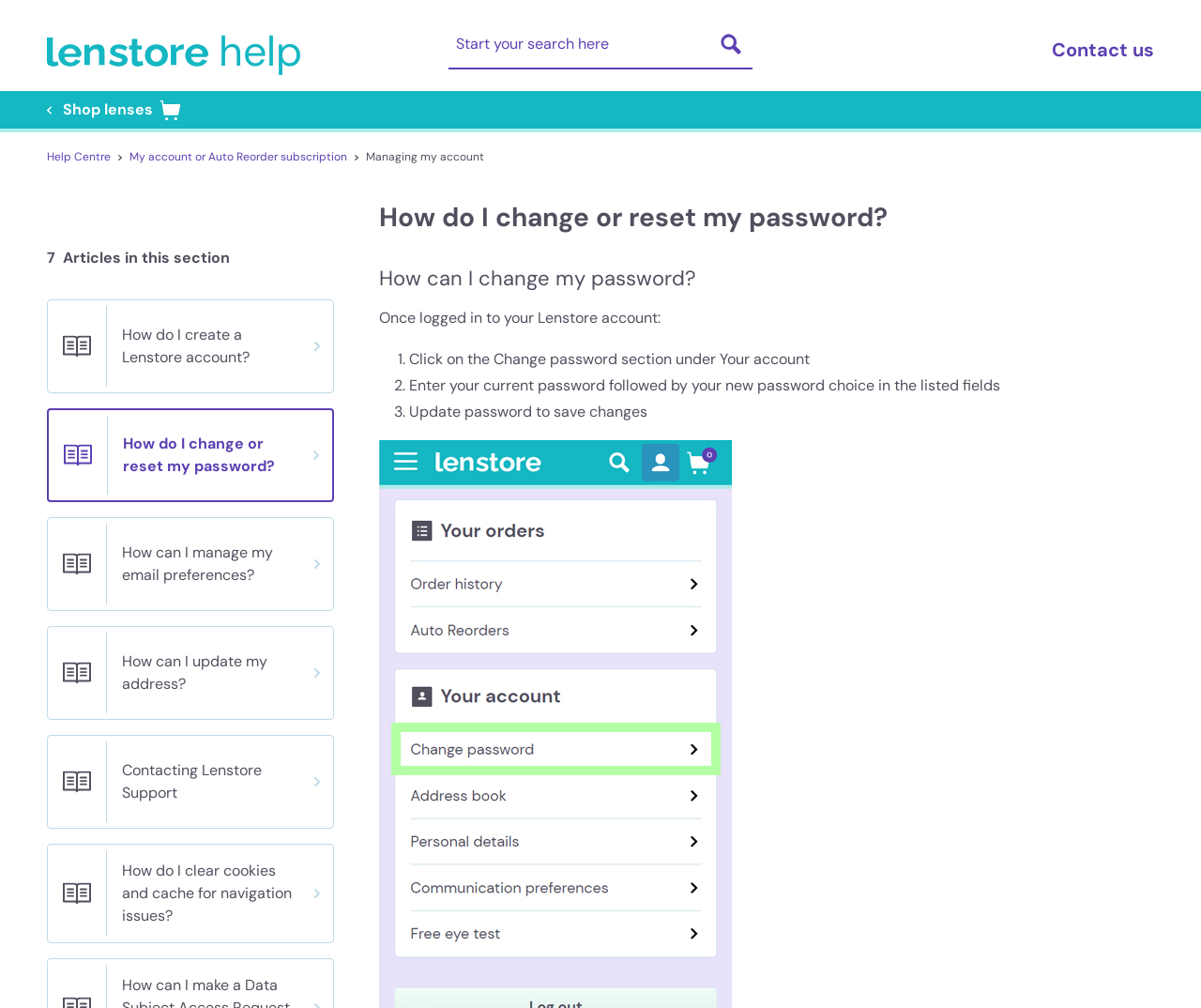What is the first step to change a password?
Using the image as a reference, give an elaborate response to the question.

According to the instructions on the webpage, the first step to change a password is to click on the Change password section under Your account.